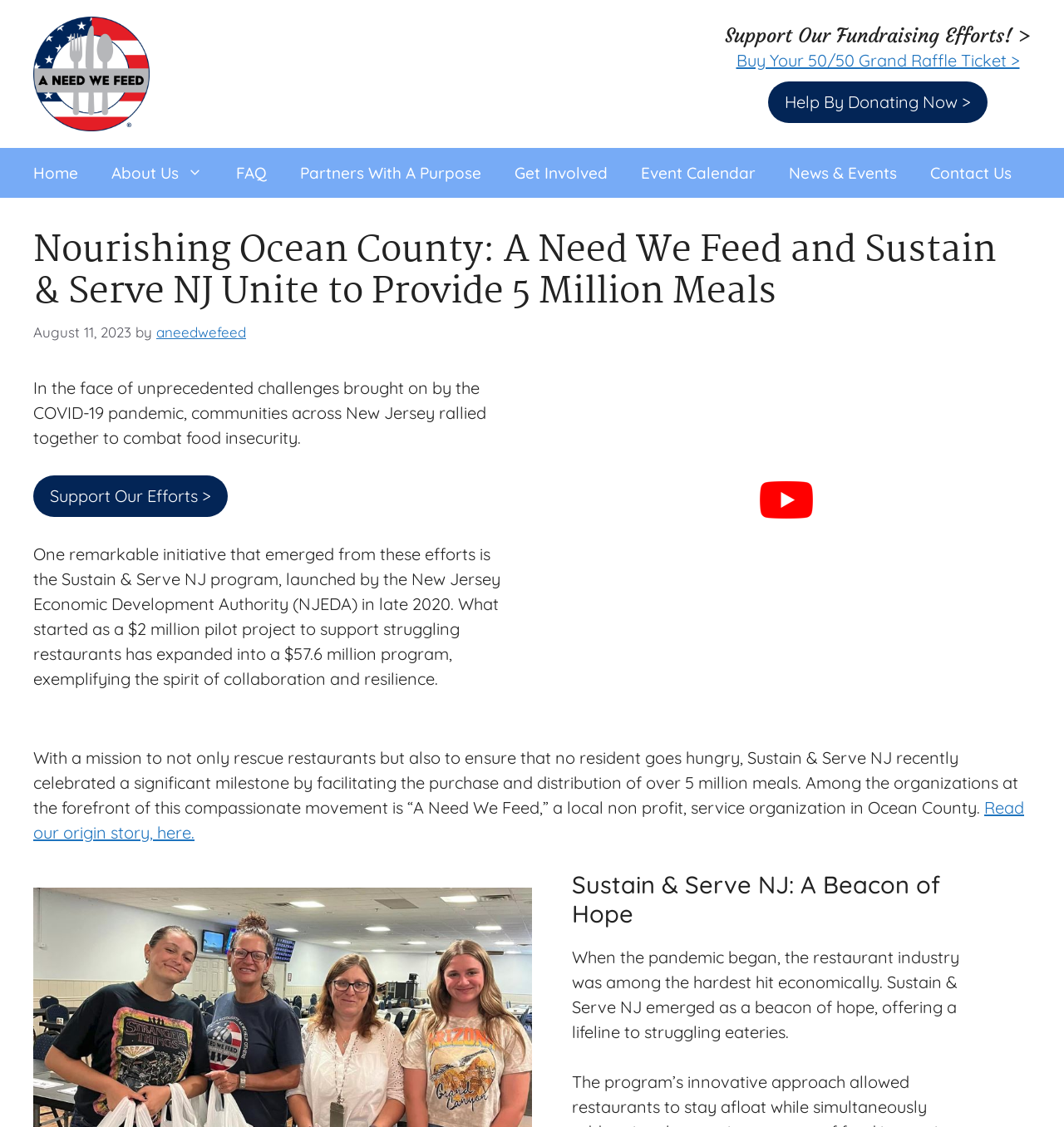Locate the bounding box coordinates of the clickable area to execute the instruction: "Help By Donating Now". Provide the coordinates as four float numbers between 0 and 1, represented as [left, top, right, bottom].

[0.722, 0.072, 0.928, 0.109]